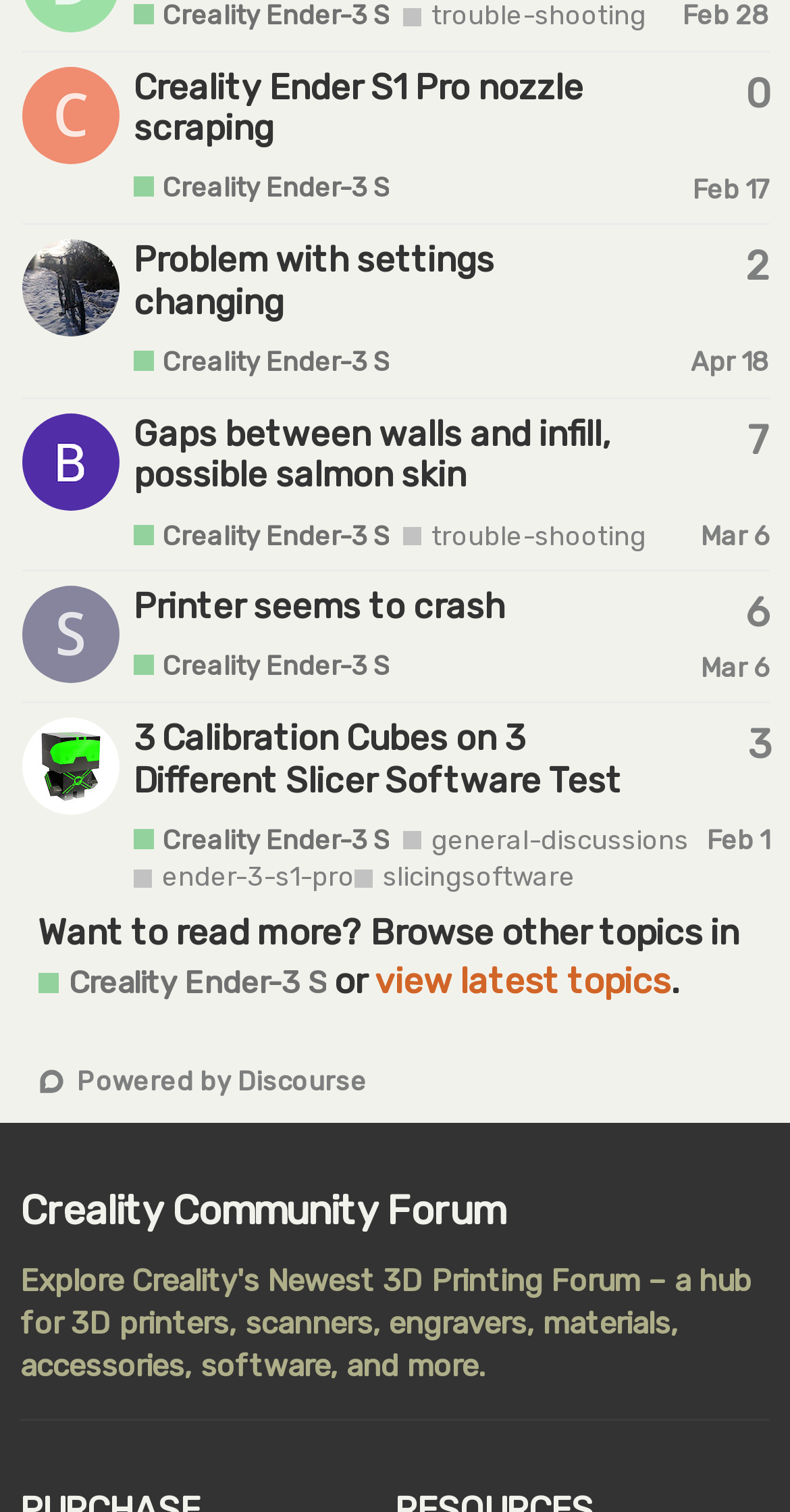Provide the bounding box coordinates of the UI element that matches the description: "aria-label="CataF's profile, latest poster"".

[0.028, 0.062, 0.151, 0.087]